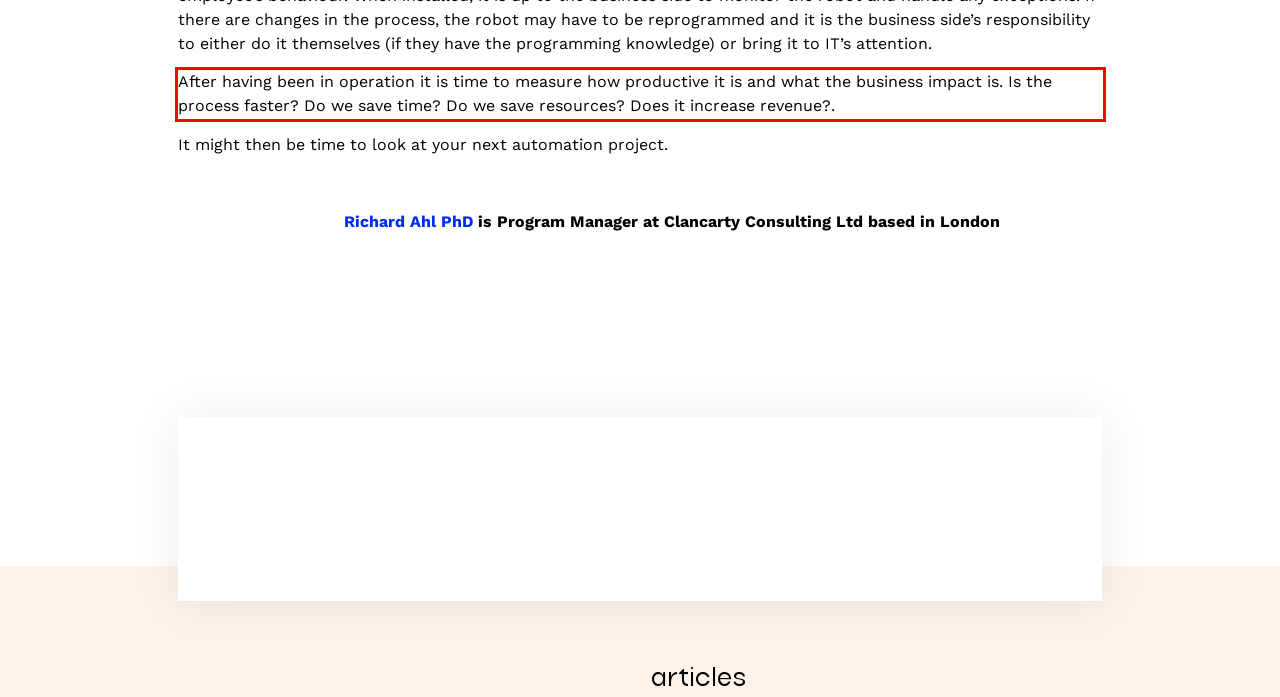Your task is to recognize and extract the text content from the UI element enclosed in the red bounding box on the webpage screenshot.

After having been in operation it is time to measure how productive it is and what the business impact is. Is the process faster? Do we save time? Do we save resources? Does it increase revenue?.